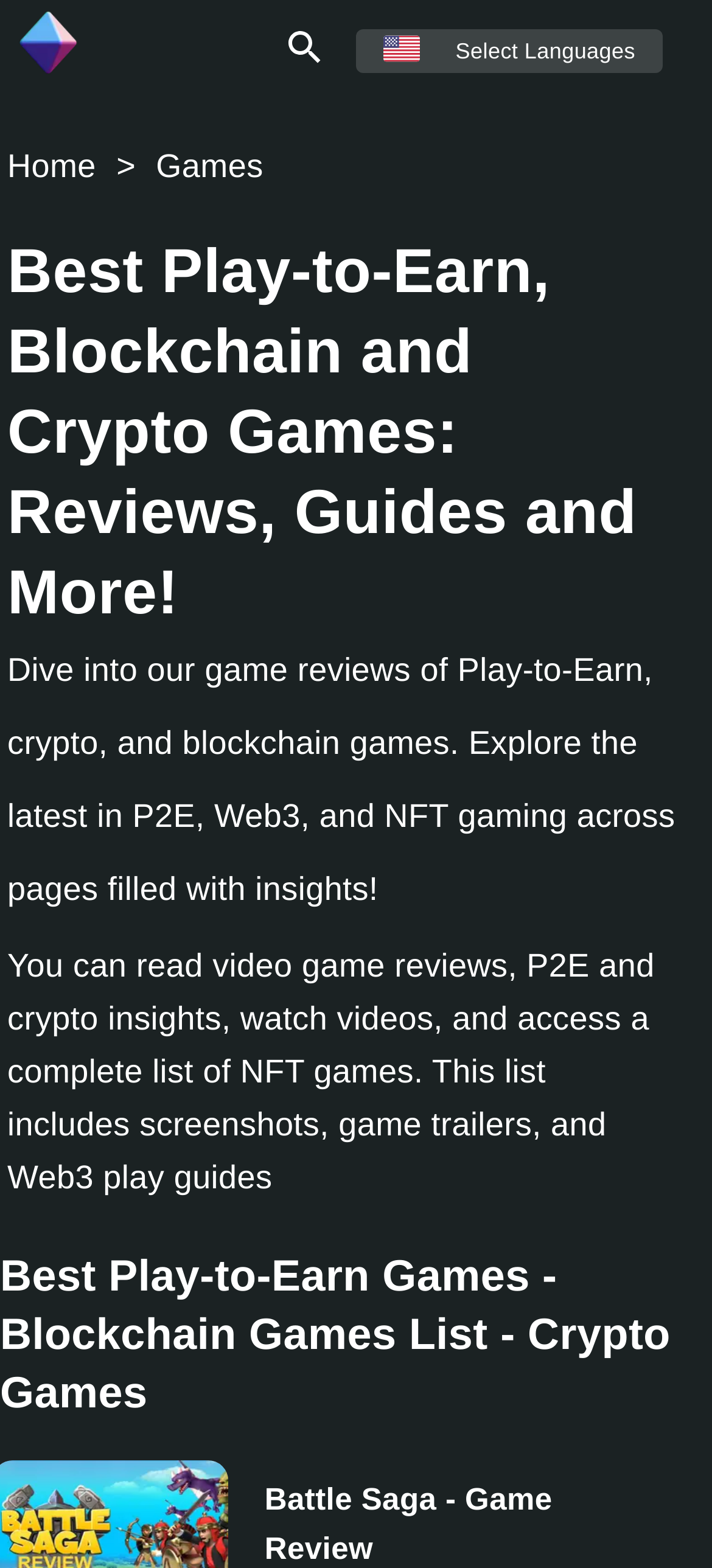What is the primary language of the website?
Kindly offer a detailed explanation using the data available in the image.

Based on the language options navigation element, which contains an image of the English flag, I can infer that the primary language of the website is English.